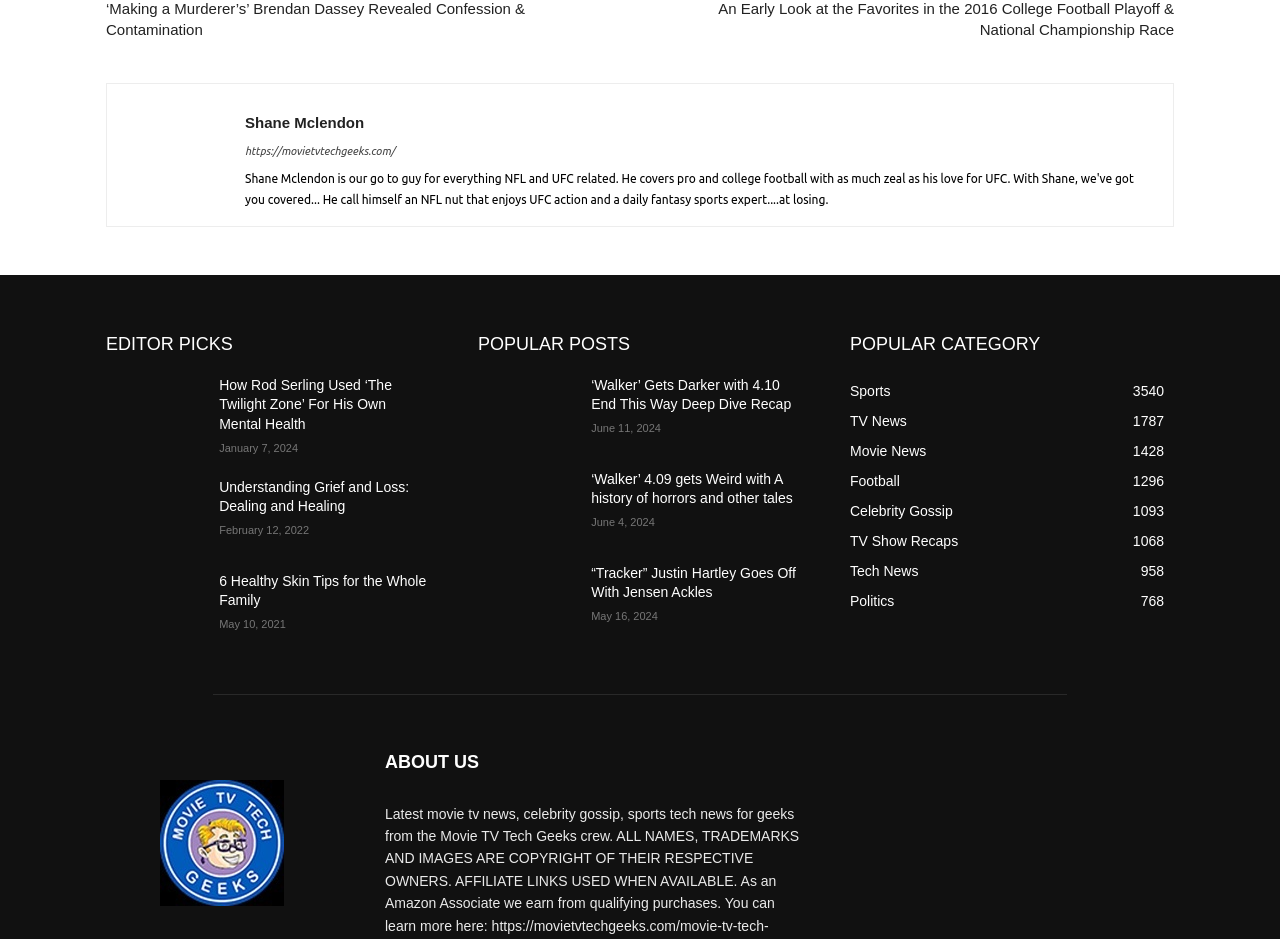Find the bounding box coordinates of the area to click in order to follow the instruction: "Read the article 'How Rod Serling Used ‘The Twilight Zone’ For His Own Mental Health'".

[0.083, 0.4, 0.159, 0.473]